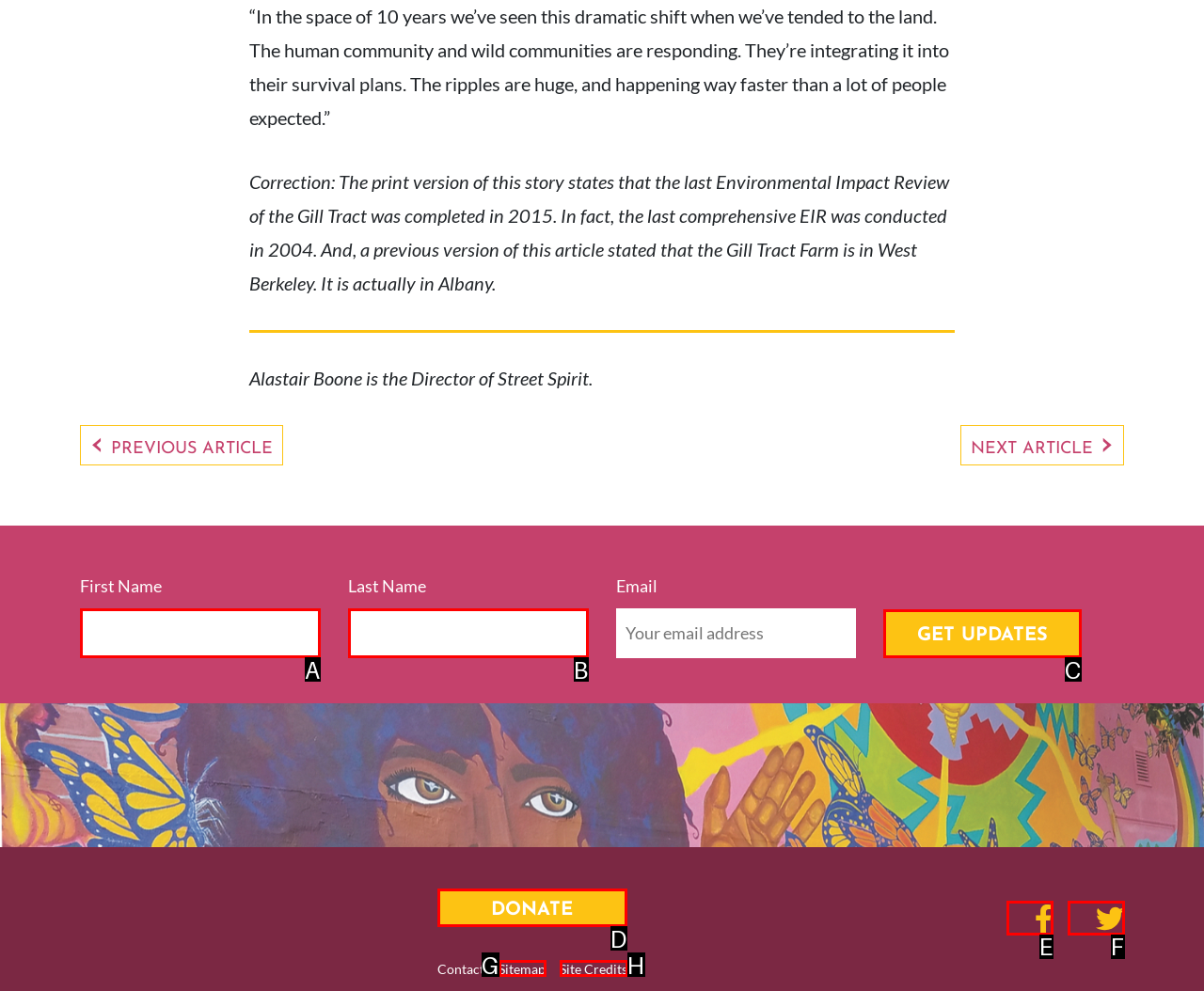Identify the letter of the UI element I need to click to carry out the following instruction: Click Get Updates

C